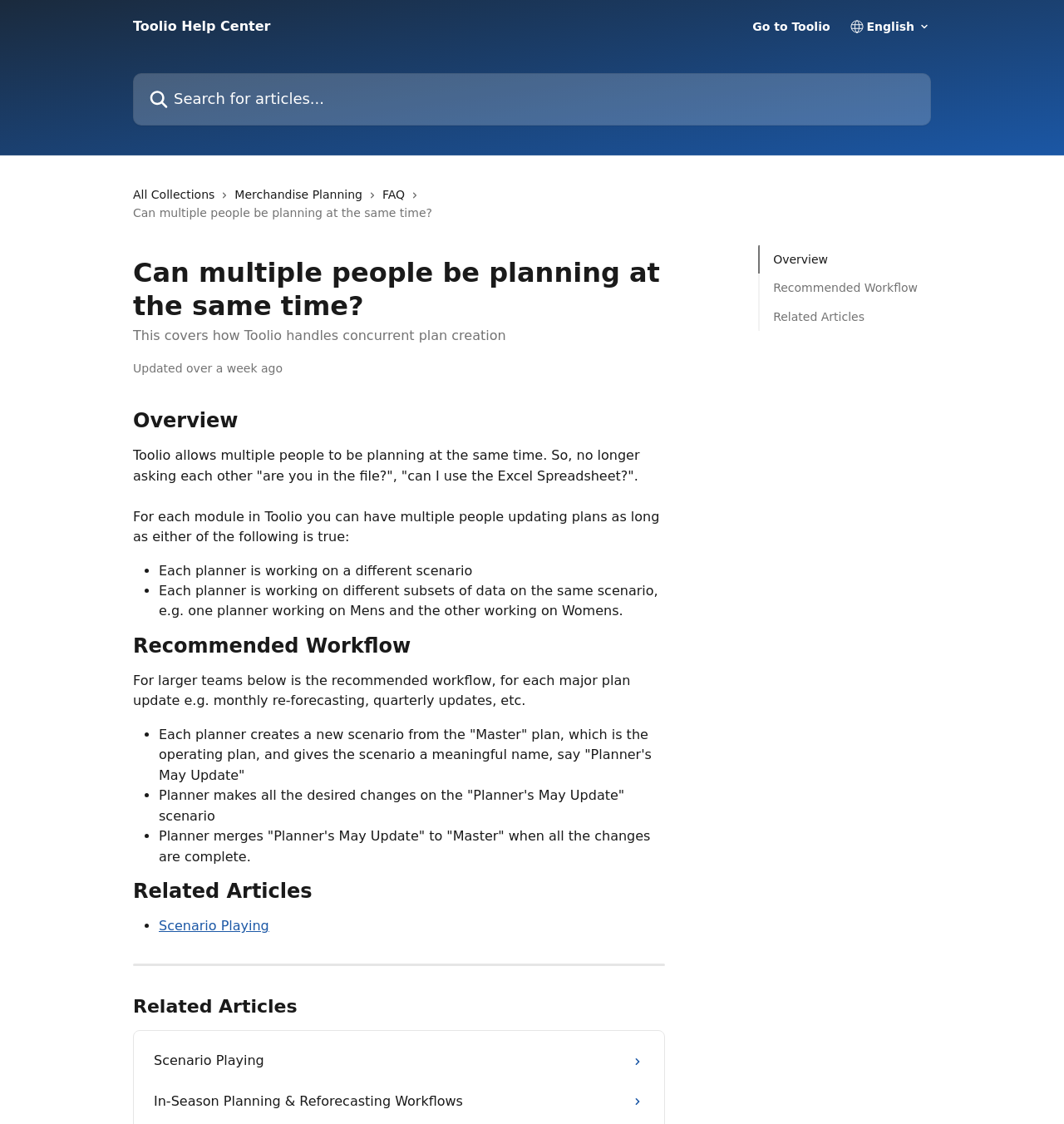Provide the bounding box coordinates of the HTML element described by the text: "Overview".

[0.727, 0.222, 0.862, 0.239]